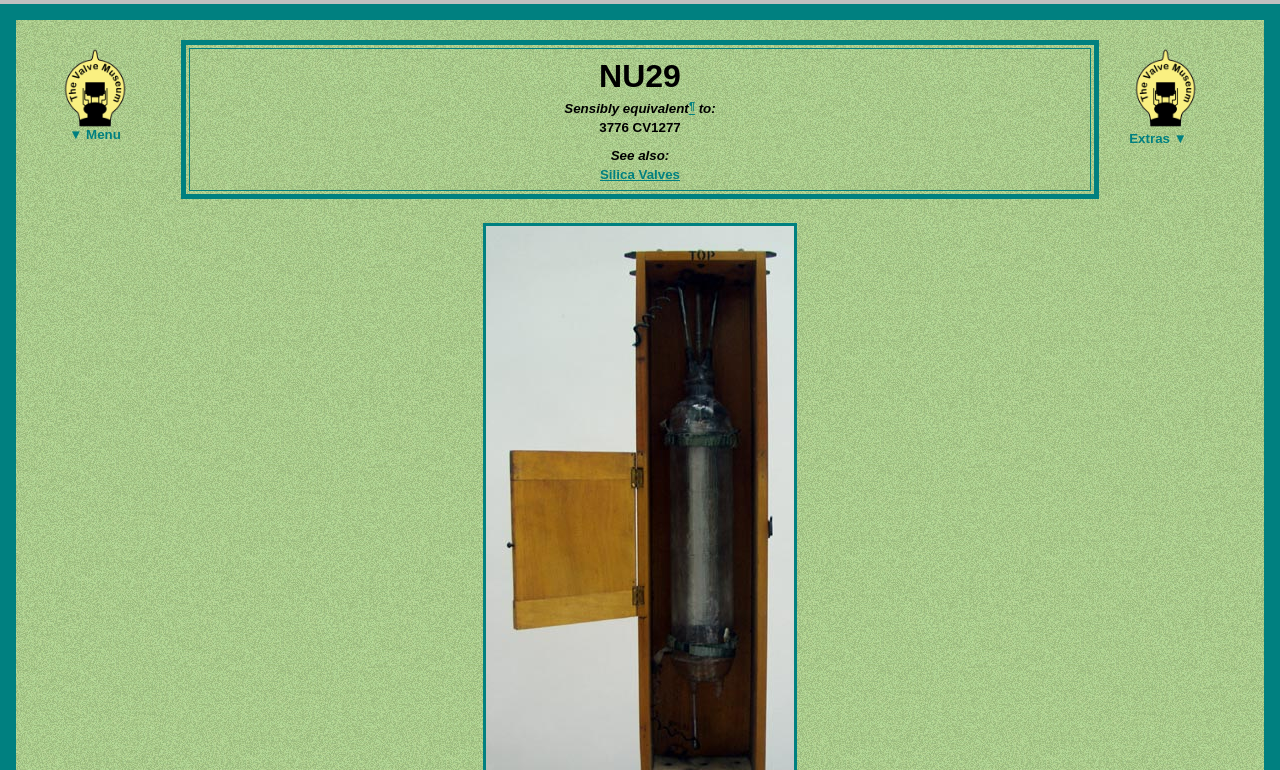How many menu items are there?
Answer the question with a thorough and detailed explanation.

There are two menu items, 'Menu' and 'Extras', which can be found in the first and third table cells of the first table row, respectively.